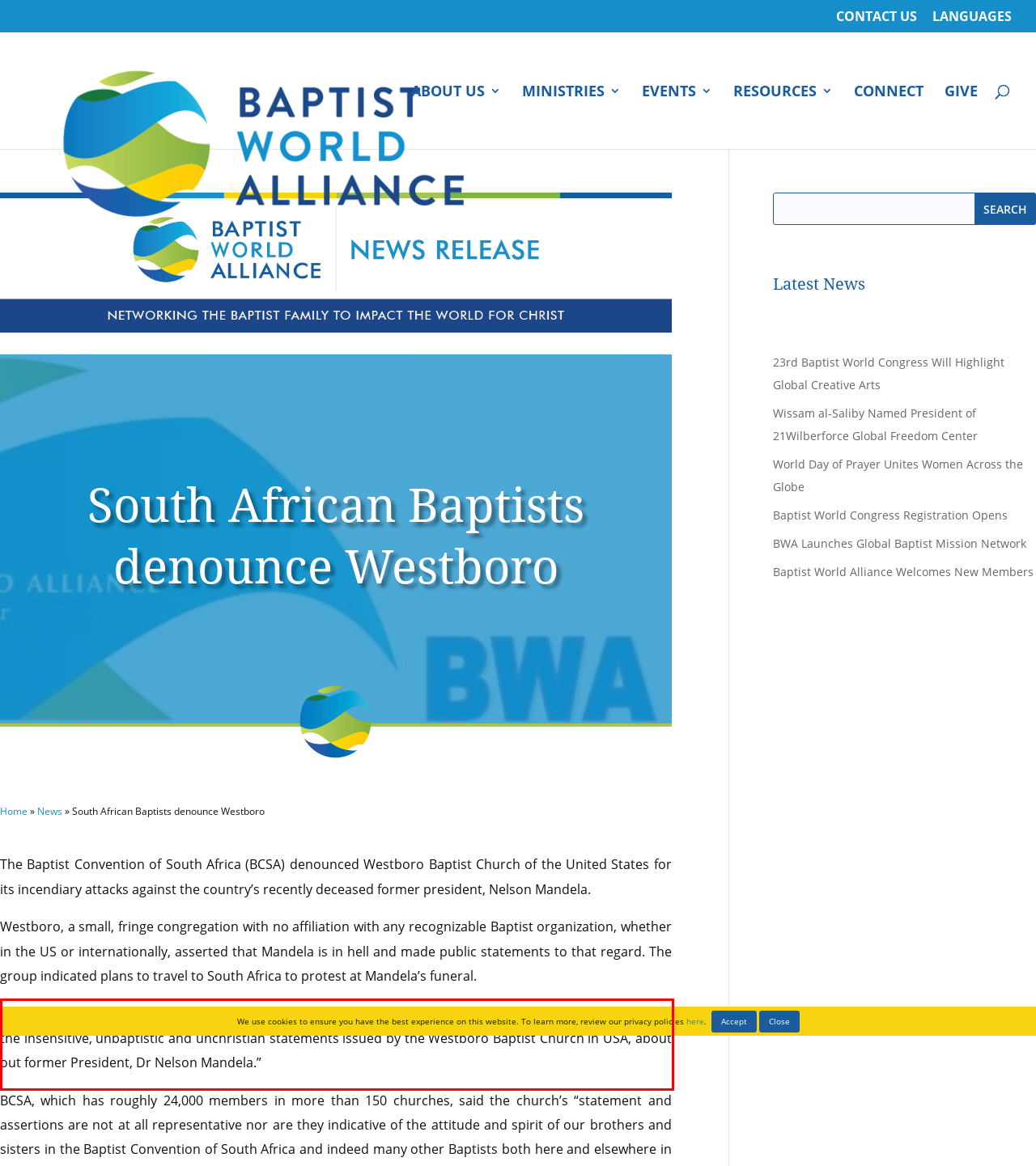View the screenshot of the webpage and identify the UI element surrounded by a red bounding box. Extract the text contained within this red bounding box.

“We the Baptist Convention of South Africa, as represented by its leadership, have noted with utmost disdain the insensitive, unbaptistic and unchristian statements issued by the Westboro Baptist Church in USA, about out former President, Dr Nelson Mandela.”